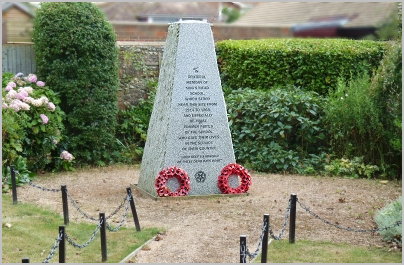What do the two wreaths at the base of the monument symbolize?
Answer the question with as much detail as you can, using the image as a reference.

According to the caption, the two wreaths at the base of the monument symbolize remembrance, which is a common symbol used to honor and remember those who have passed away.